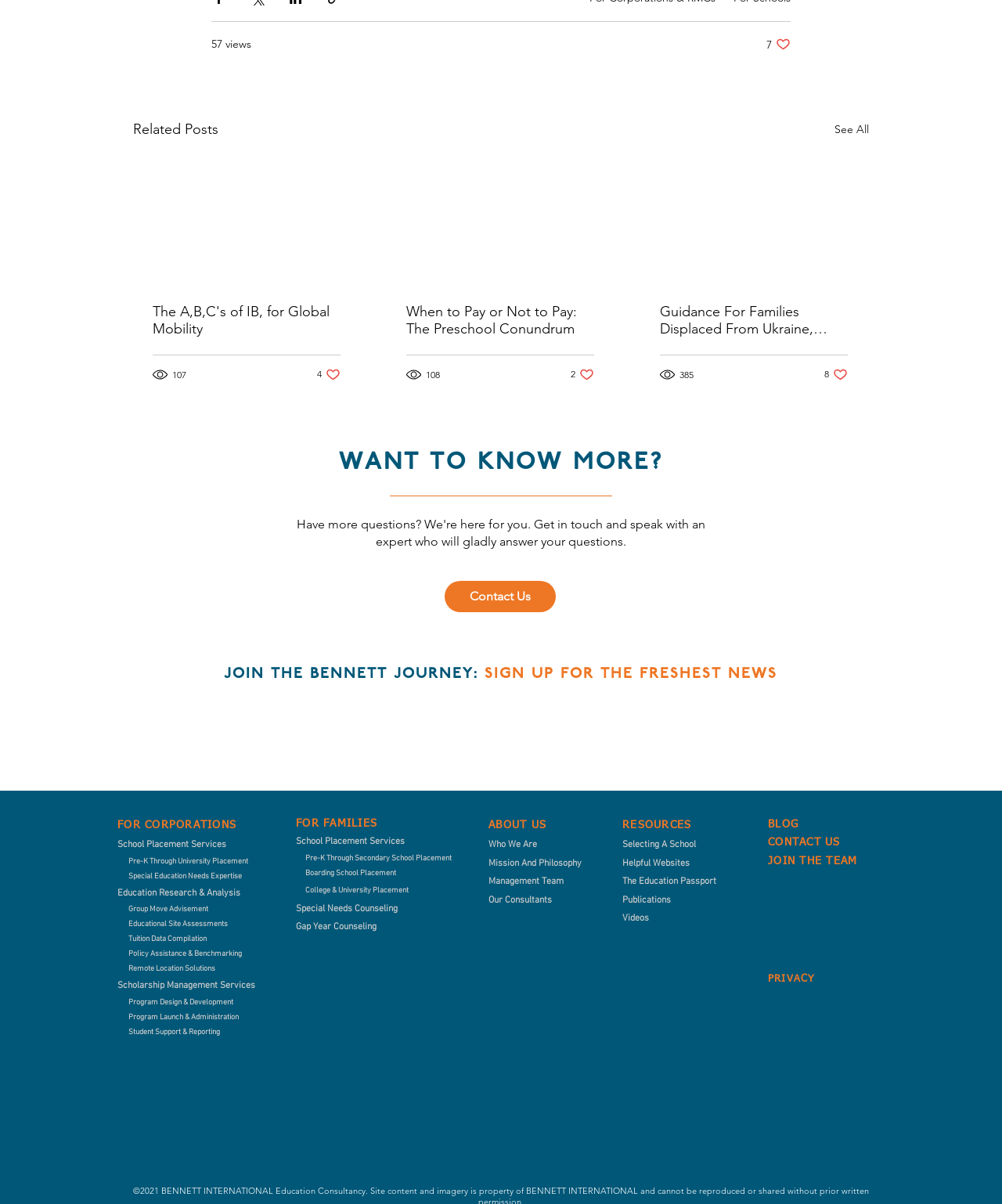How many social media links are there in the social bar?
Give a one-word or short-phrase answer derived from the screenshot.

4